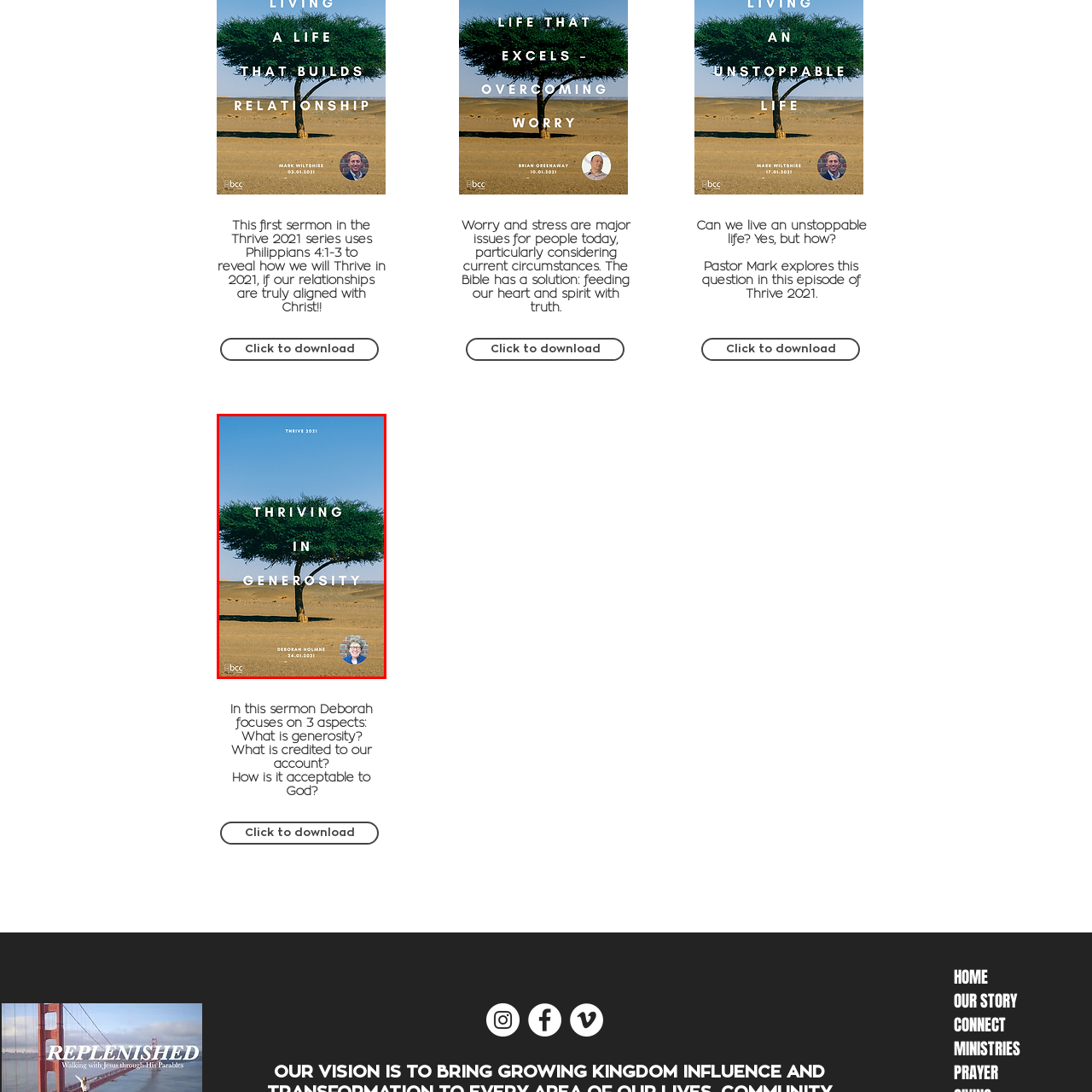Take a close look at the image marked with a red boundary and thoroughly answer the ensuing question using the information observed in the image:
Who is the presenter of the sermon?

The presenter of the sermon is identified as Deborah Holme, alongside the date of the sermon, 24.01.21, below the title of the sermon.